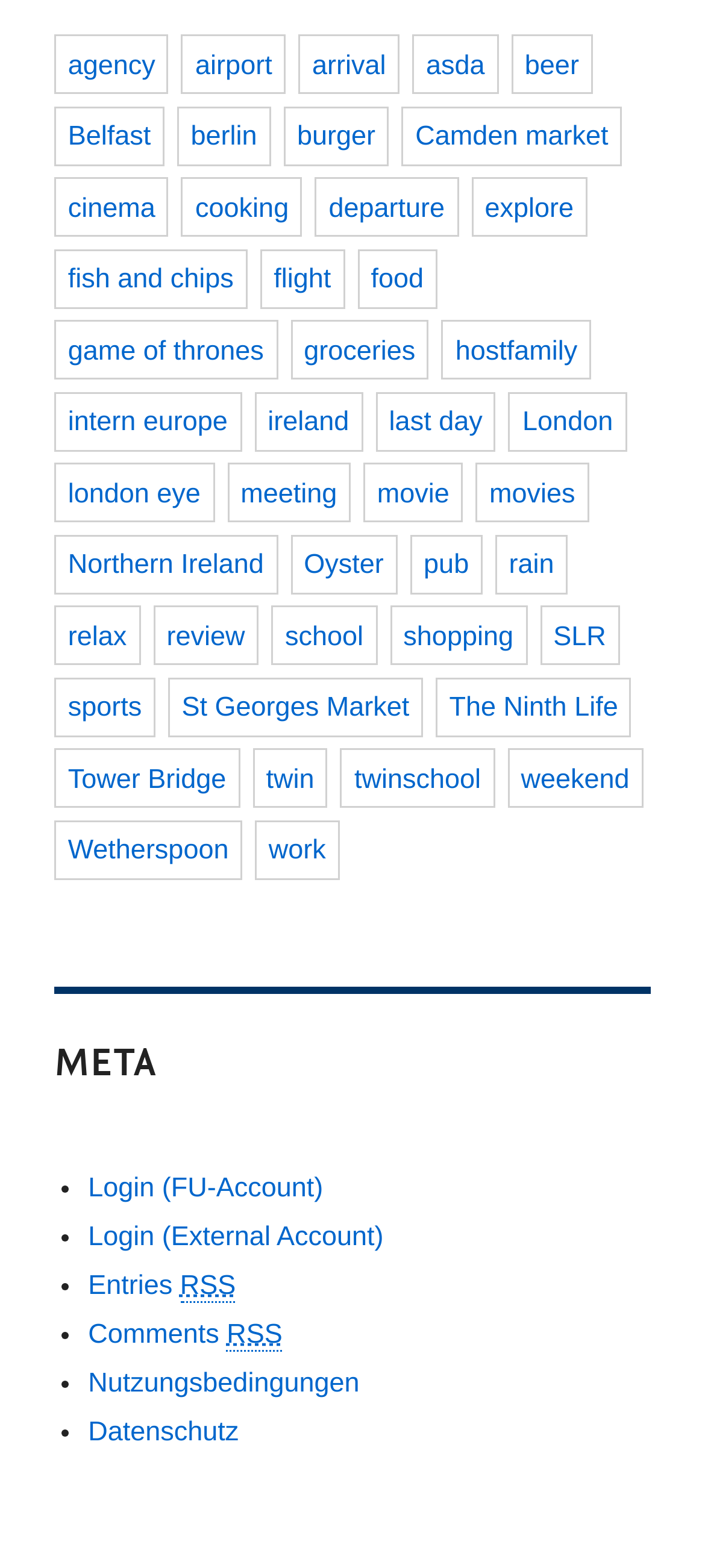Give the bounding box coordinates for the element described by: "berlin".

[0.251, 0.068, 0.384, 0.106]